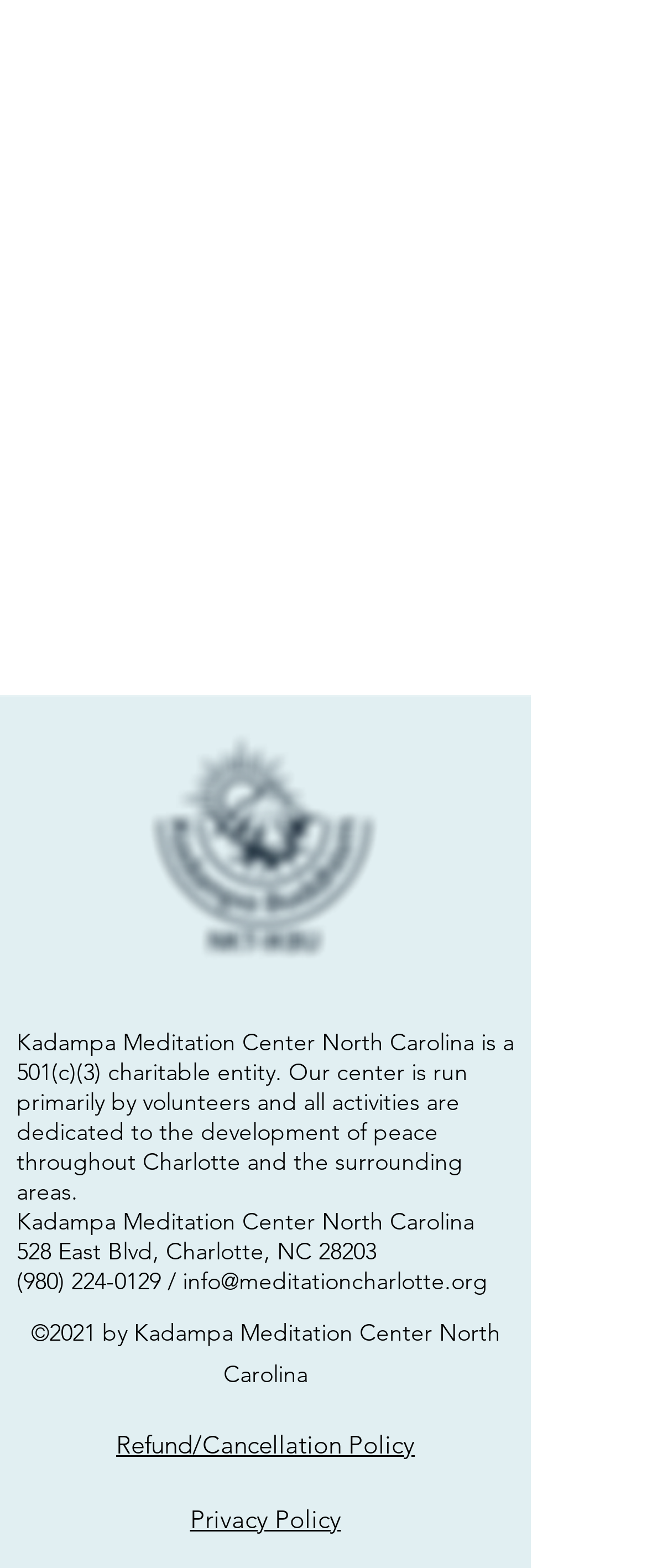Answer this question using a single word or a brief phrase:
What is the phone number of the meditation center?

(980) 224-0129